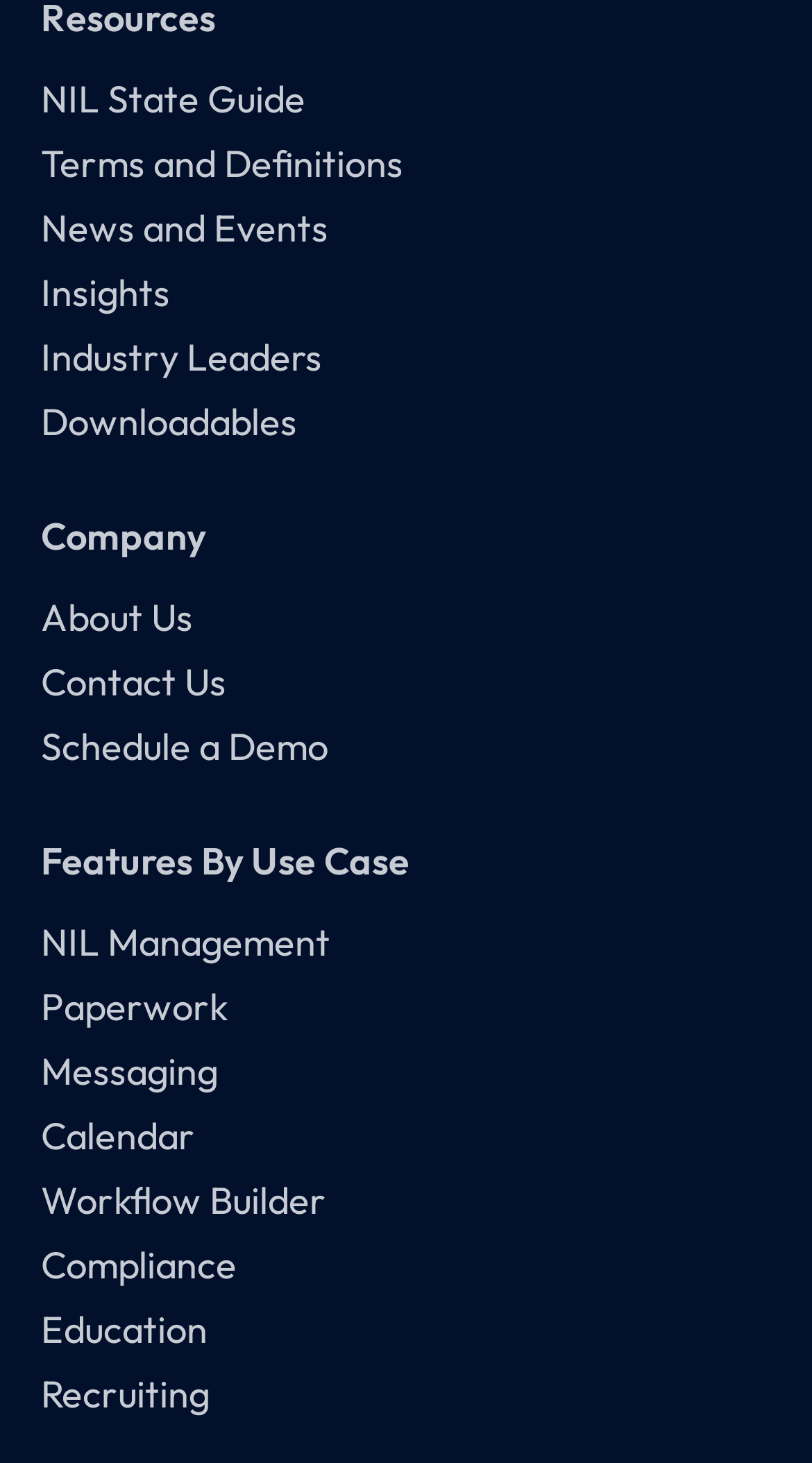Using the provided element description "Terms and Definitions", determine the bounding box coordinates of the UI element.

[0.05, 0.096, 0.95, 0.128]